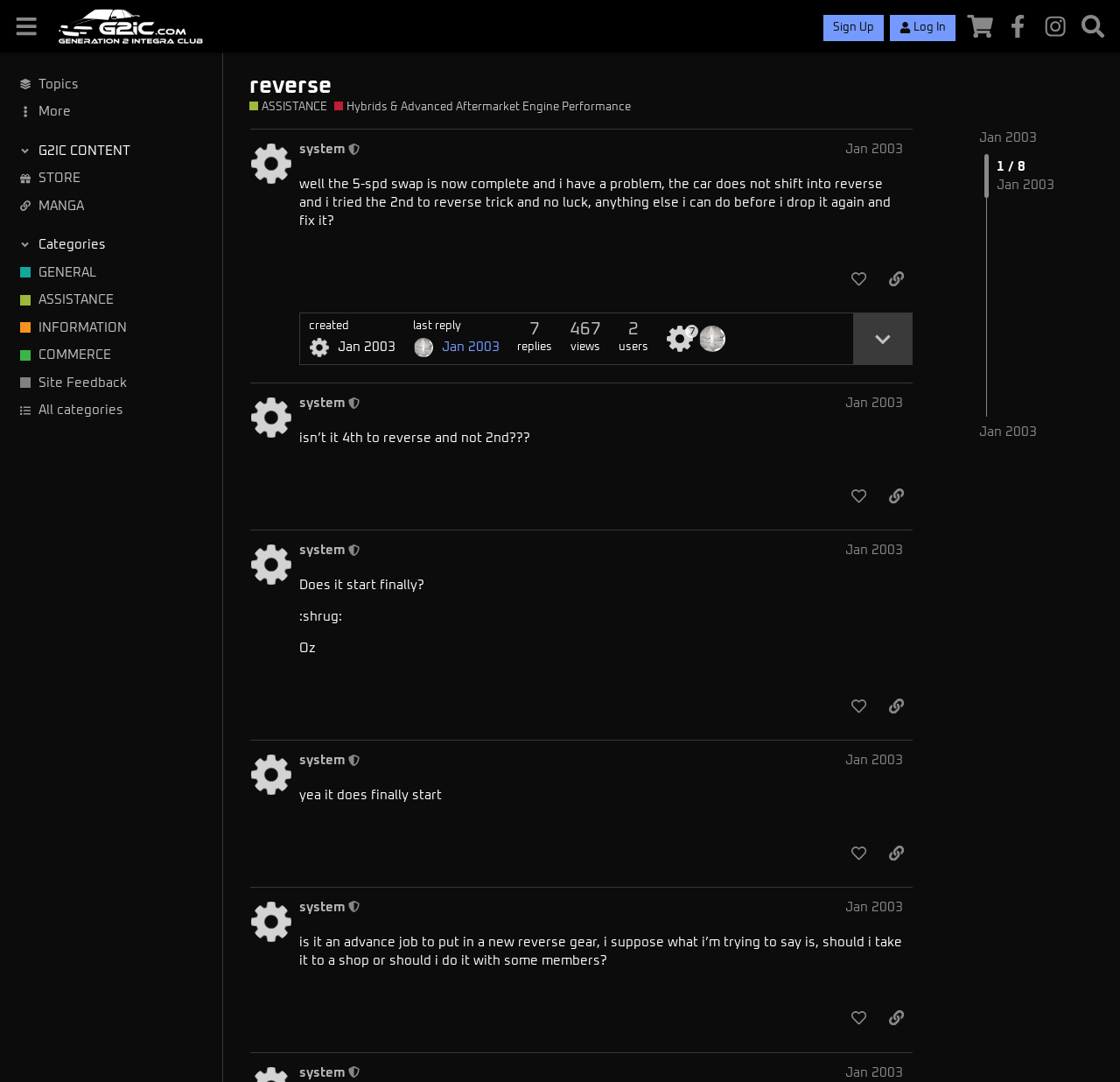Find the bounding box coordinates of the area to click in order to follow the instruction: "View the 'ASSISTANCE' category".

[0.0, 0.265, 0.199, 0.29]